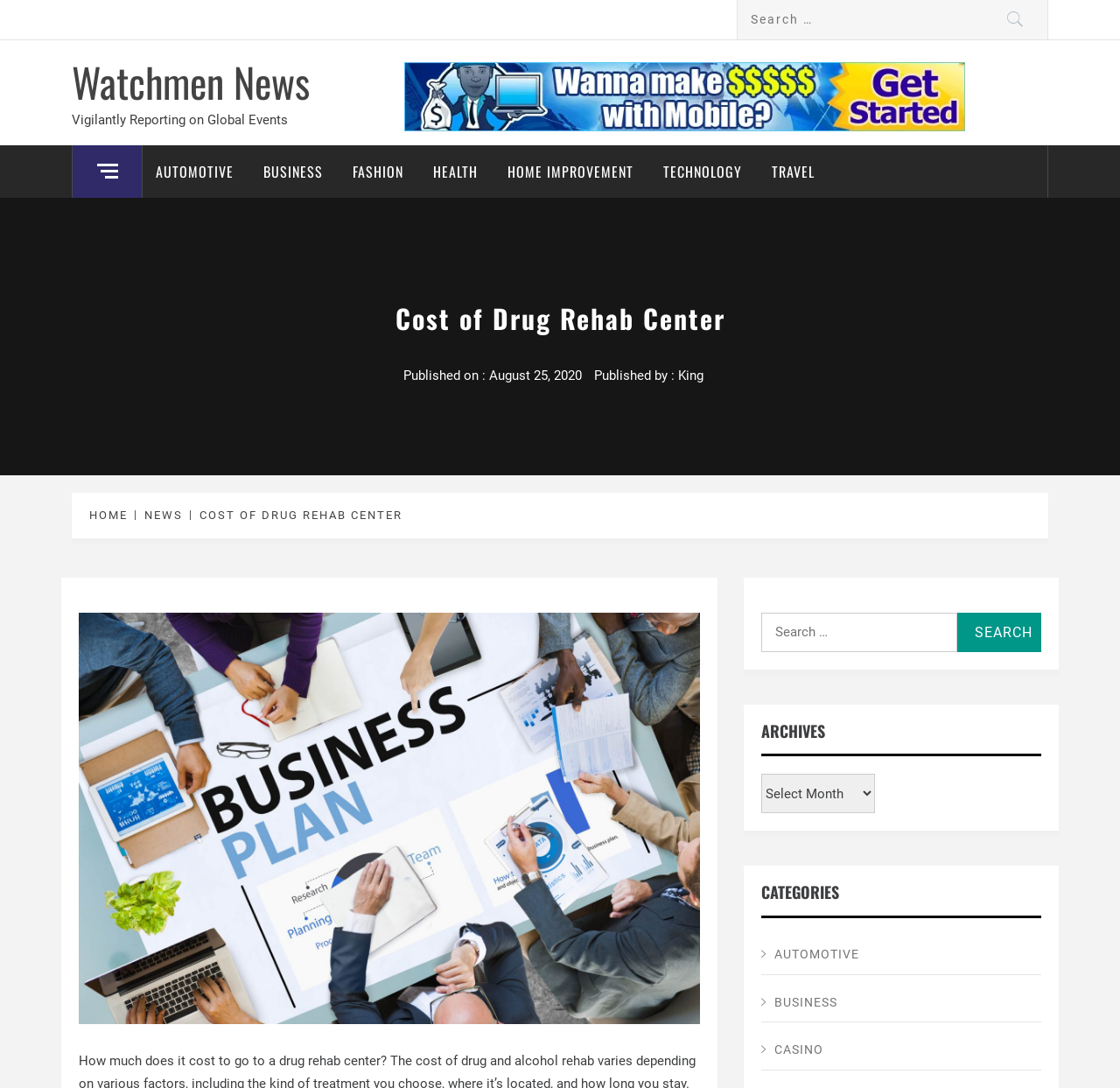Can you determine the bounding box coordinates of the area that needs to be clicked to fulfill the following instruction: "Search in the archives"?

[0.68, 0.547, 0.93, 0.599]